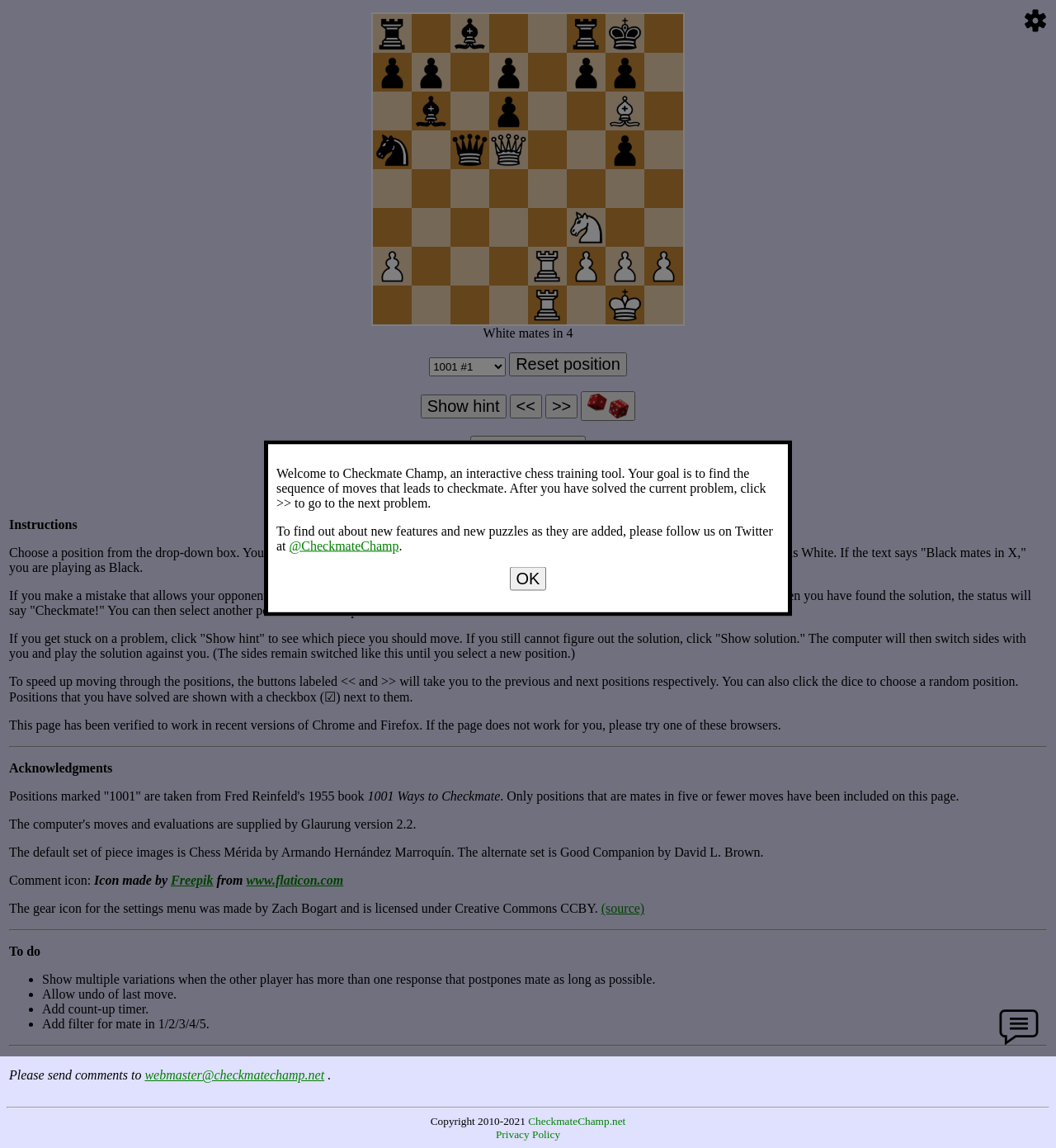Given the element description, predict the bounding box coordinates in the format (top-left x, top-left y, bottom-right x, bottom-right y). Make sure all values are between 0 and 1. Here is the element description: aria-label="Advertisement" name="aswift_0" title="Advertisement"

None